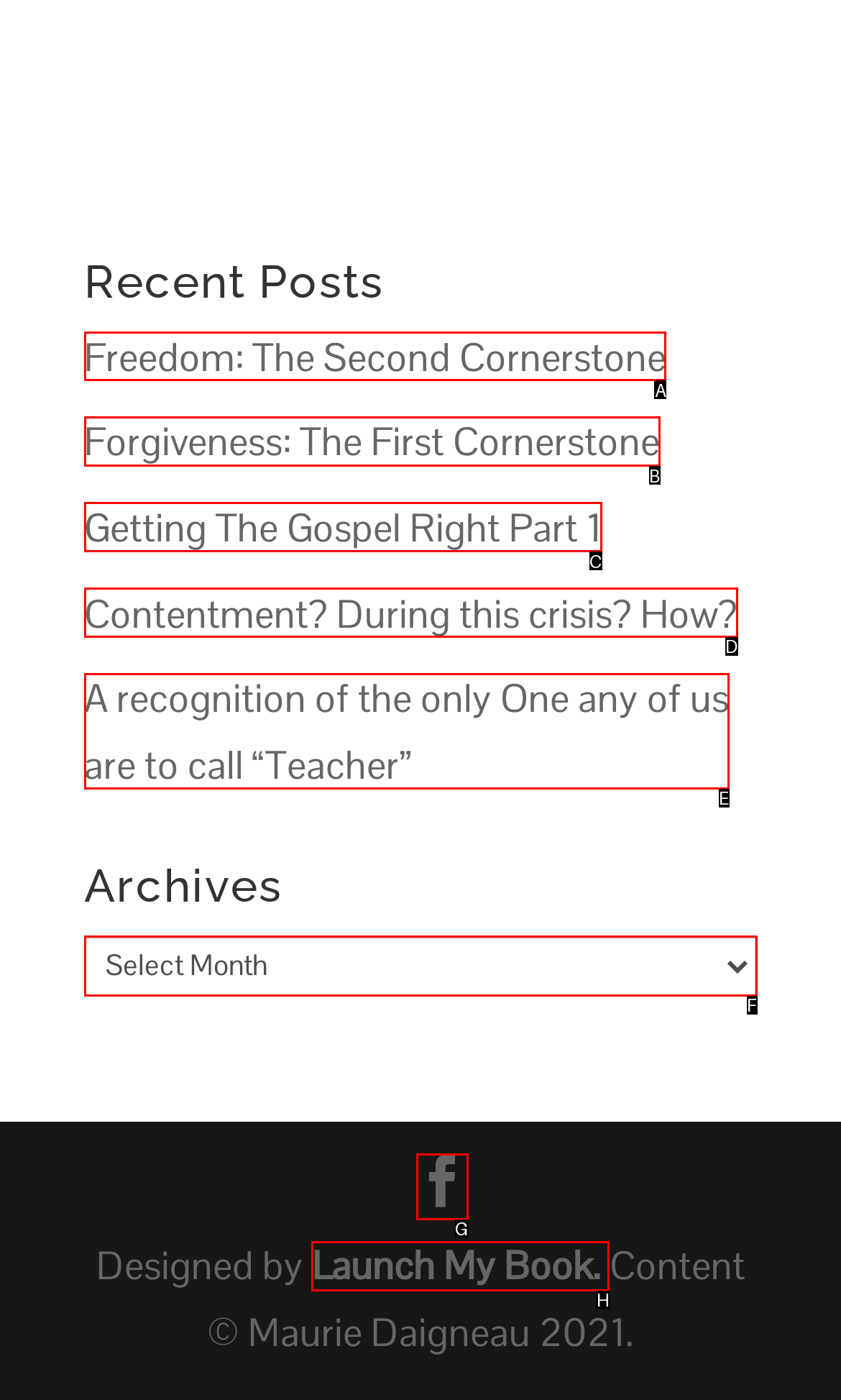Figure out which option to click to perform the following task: read article 'Freedom: The Second Cornerstone'
Provide the letter of the correct option in your response.

A